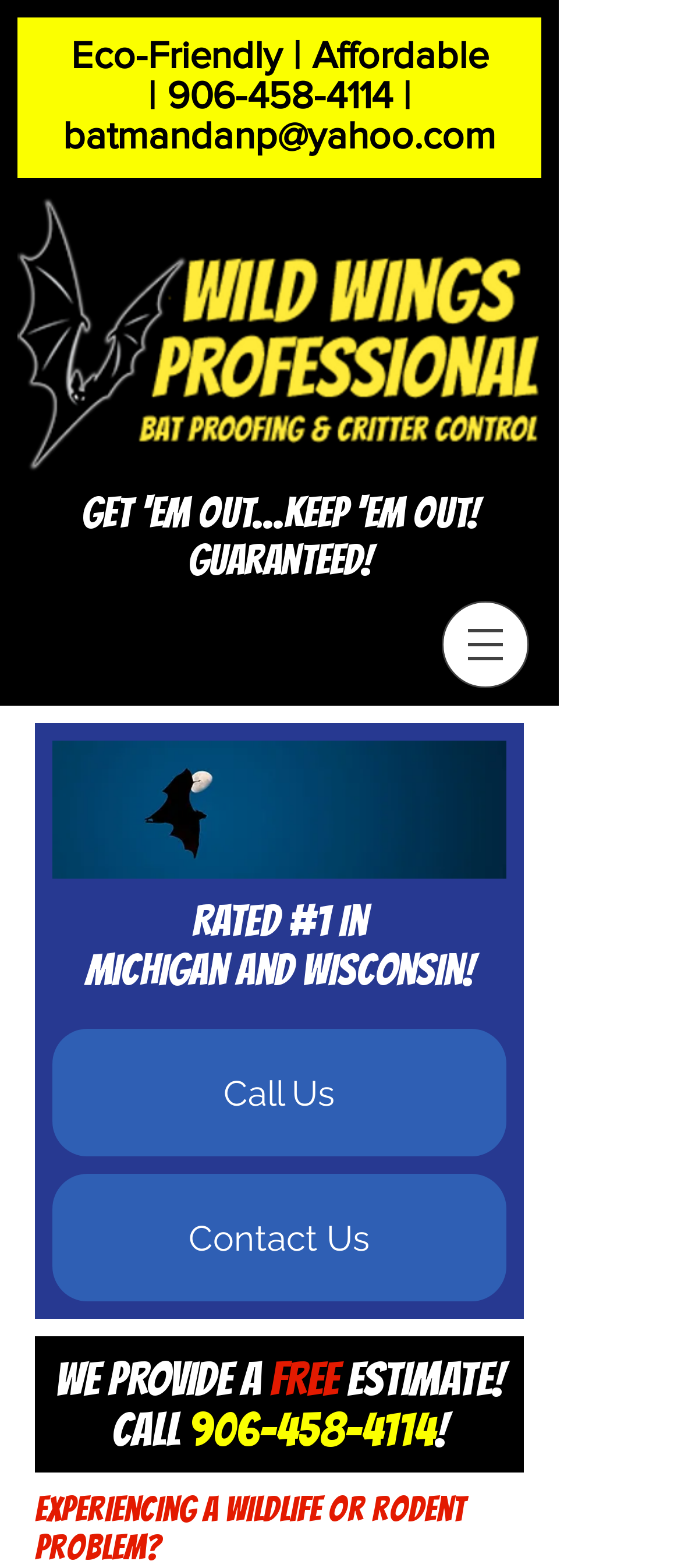Given the element description Contact Us, specify the bounding box coordinates of the corresponding UI element in the format (top-left x, top-left y, bottom-right x, bottom-right y). All values must be between 0 and 1.

[0.077, 0.749, 0.744, 0.83]